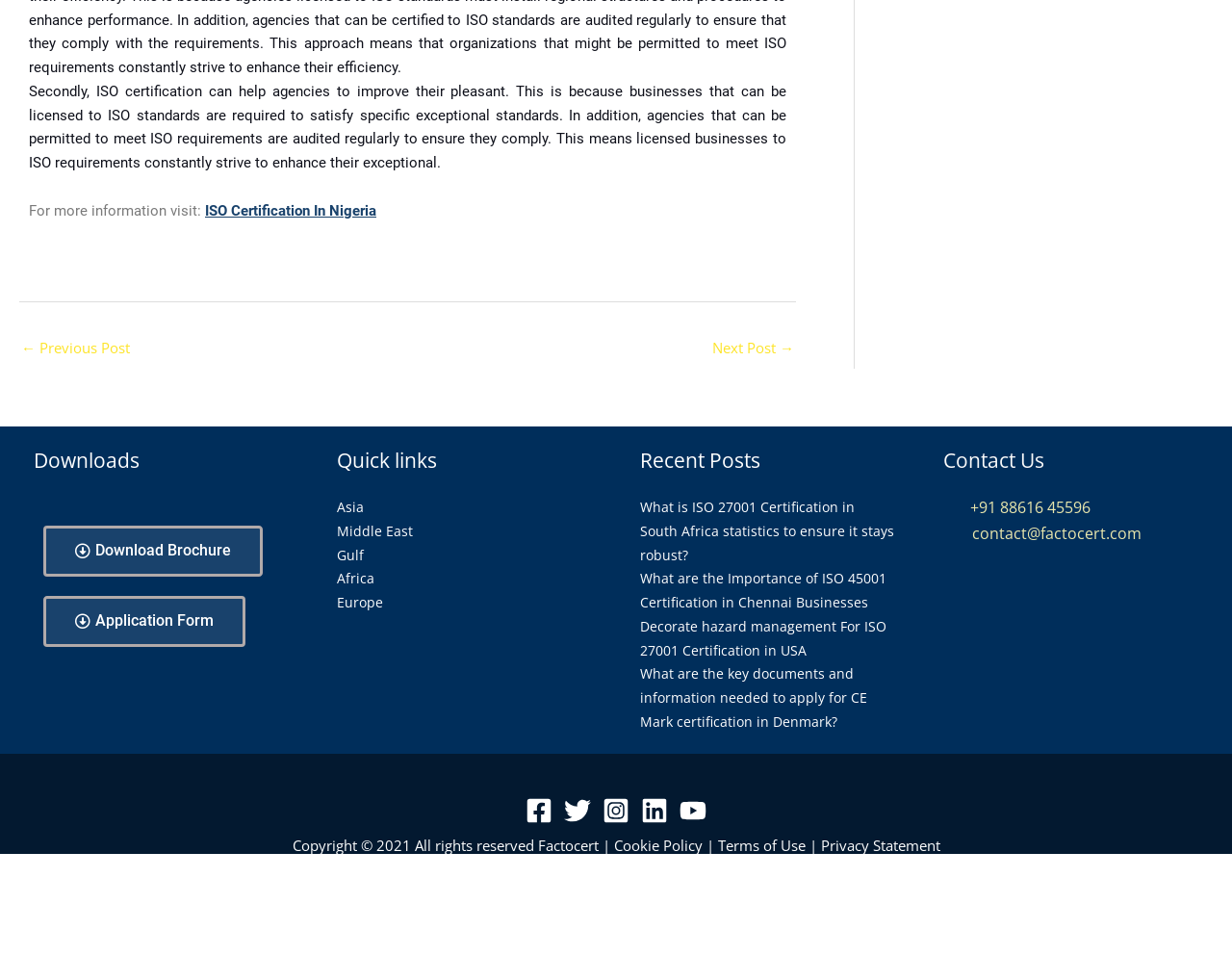What is the benefit of ISO certification?
Provide a detailed answer to the question, using the image to inform your response.

According to the text, ISO certification can help agencies to improve their pleasant. This is because businesses that can be licensed to ISO standards are required to satisfy specific exceptional standards. In addition, agencies that can be permitted to meet ISO requirements are audited regularly to ensure they comply. This means licensed businesses to ISO requirements constantly strive to enhance their exceptional.